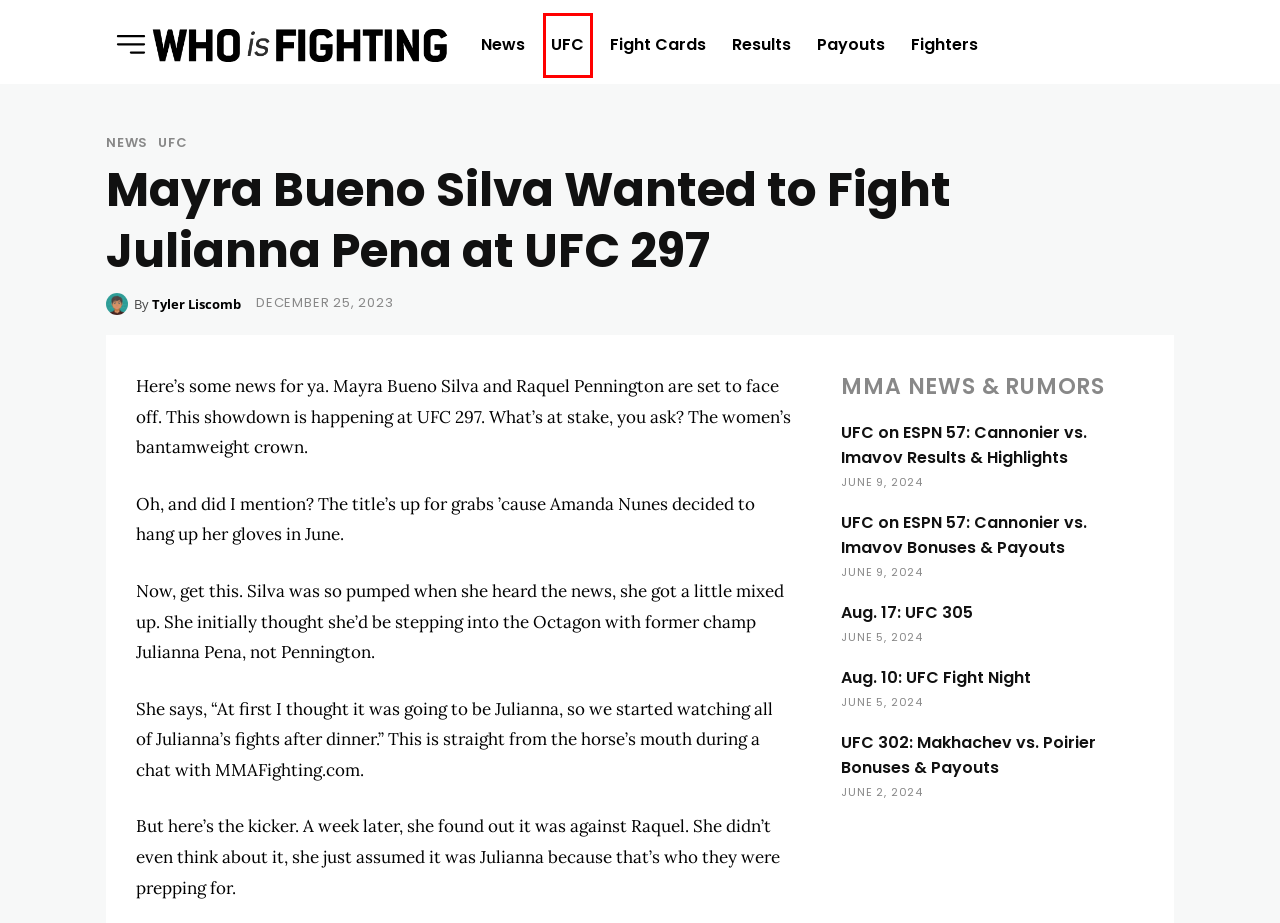You have a screenshot of a webpage with a red bounding box around an element. Select the webpage description that best matches the new webpage after clicking the element within the red bounding box. Here are the descriptions:
A. Aug. 10: UFC Fight Night – Fight Card & Details
B. MMA & UFC Results, Winners, & Highlights | WhoIsFighting
C. Aug. 17: UFC 305 – Fight Card & Details
D. MMA & UFC Fighter Payouts, Salaries & Bonuses | WhoIsFighting
E. UFC on ESPN 57: Cannonier vs. Imavov – Results & Highlights
F. UFC 302: Makhachev vs. Poirier – Bonuses & Fighter Payouts
G. MMA News, Rumors, Fights & MMA Events | WhoIsFighting
H. UFC News, Rumors, Fight Results & Upcoming Events | WhoIsFighting

H